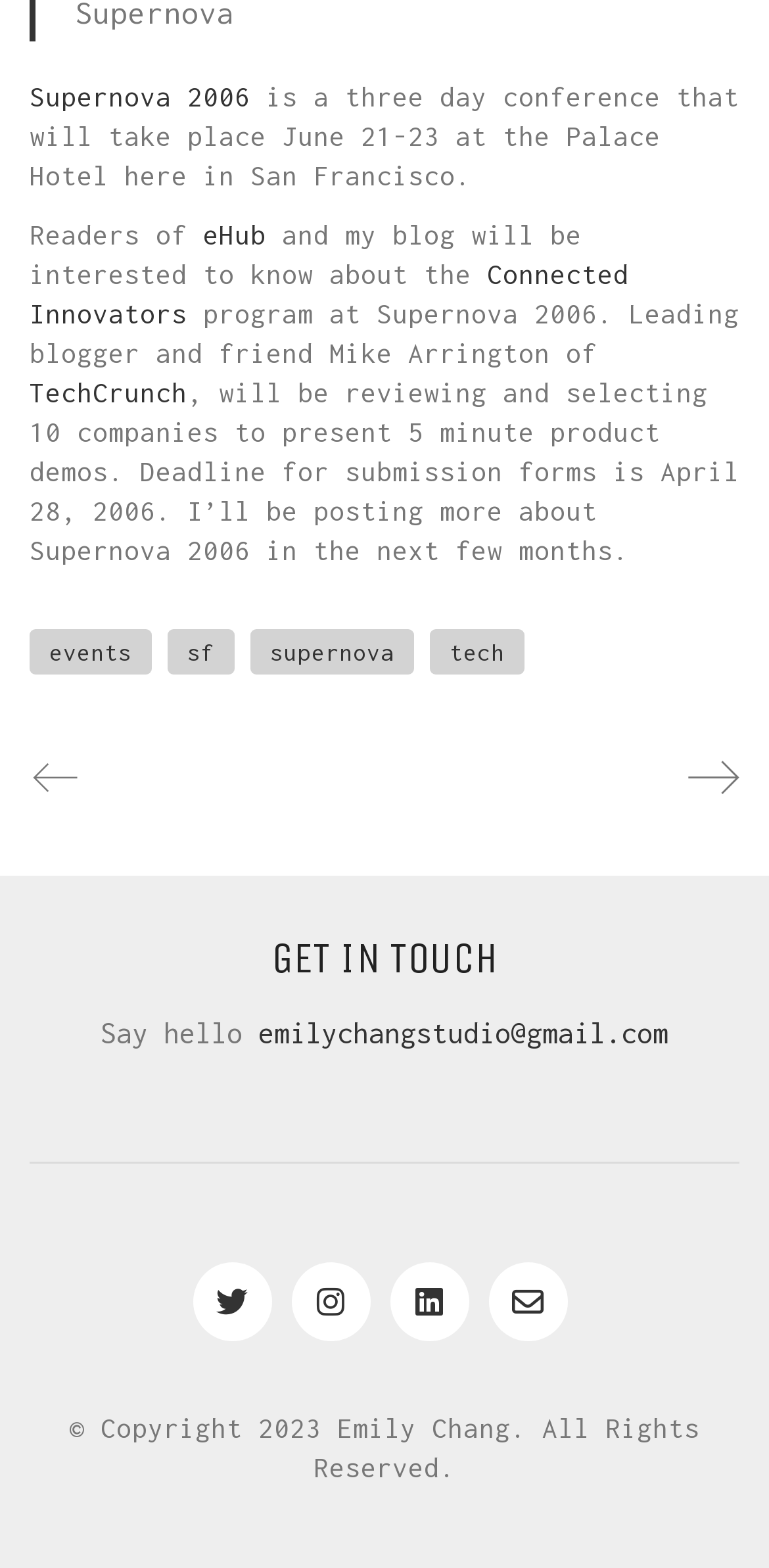What social media platforms are linked at the bottom of the page?
Provide a one-word or short-phrase answer based on the image.

Twitter, Instagram, LinkedIn, Email